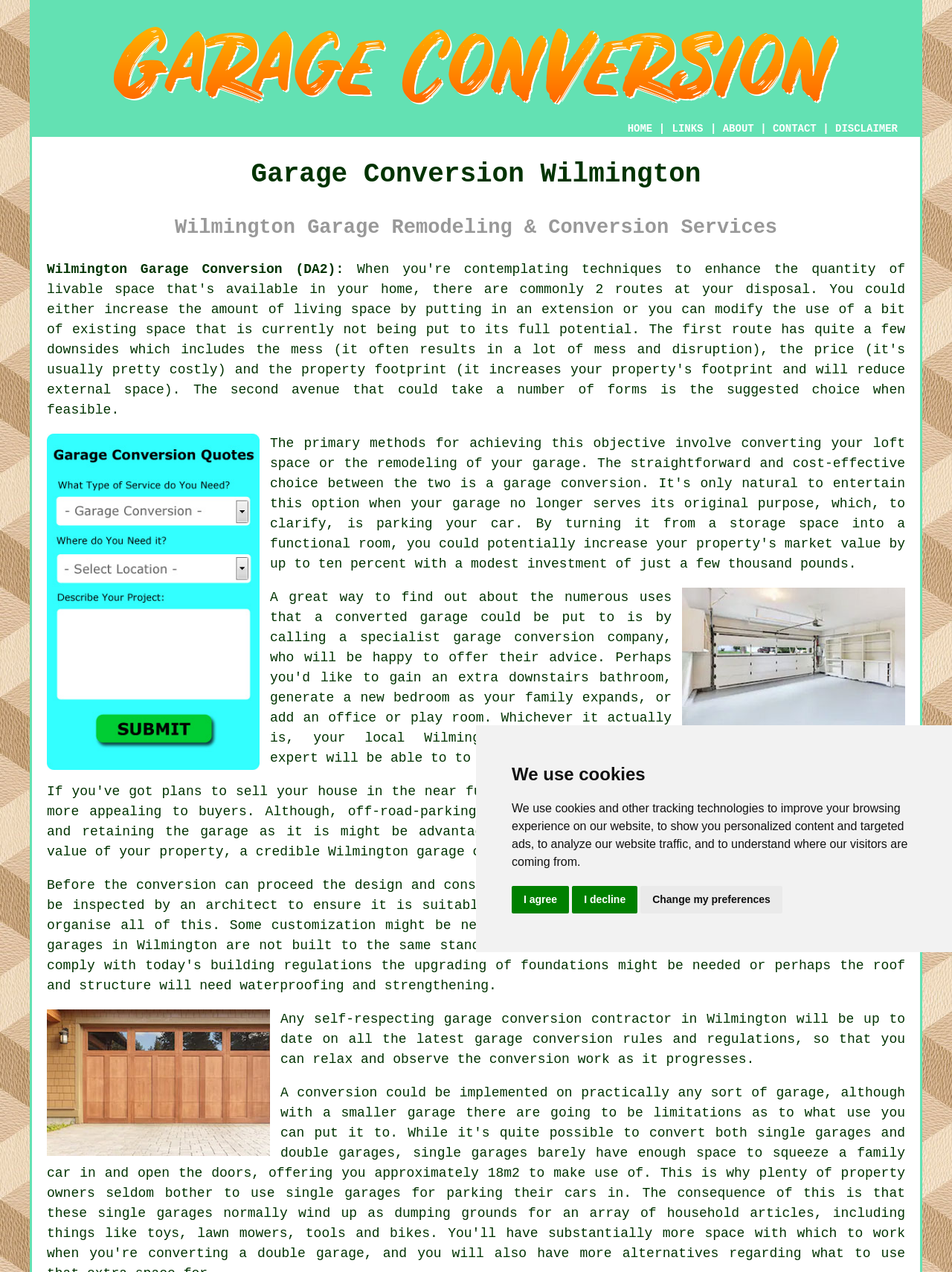Use a single word or phrase to answer the question: What type of garage can a conversion be implemented on?

Practically any sort